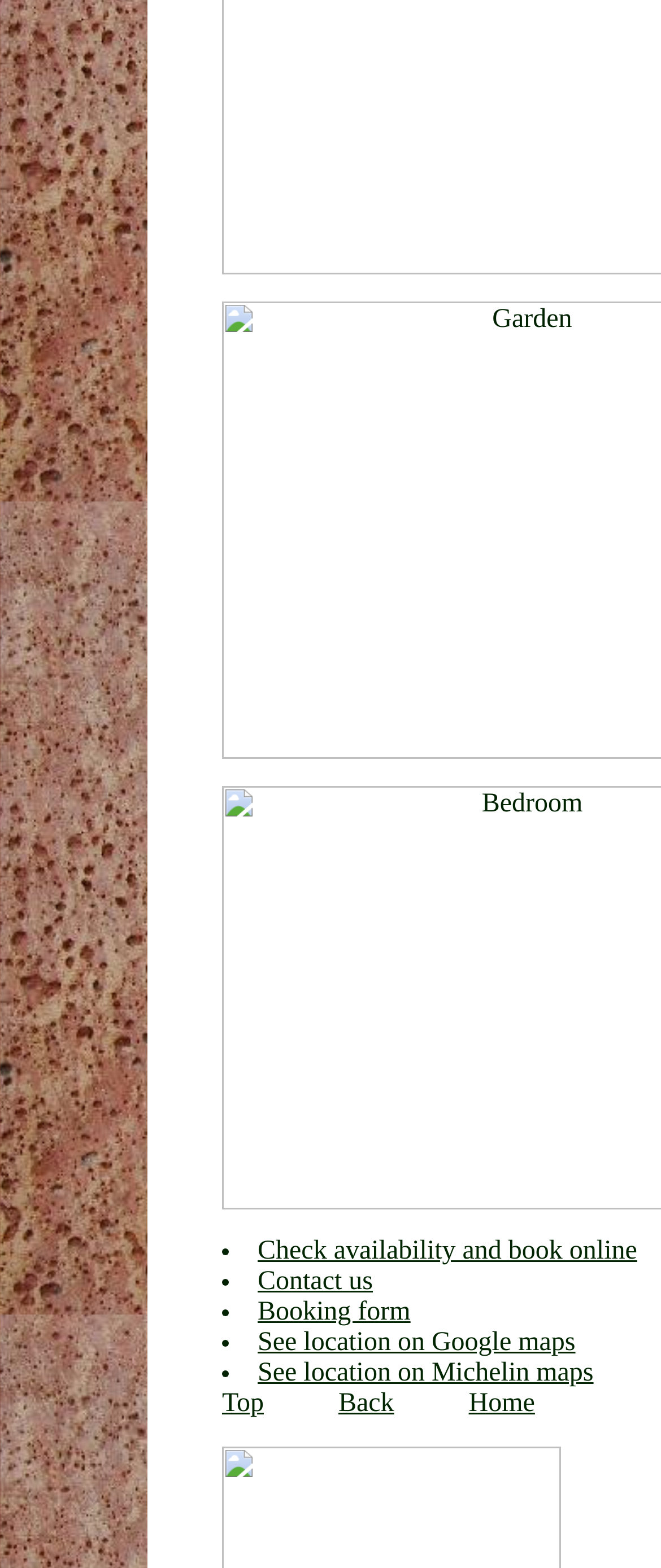How many navigation links are there at the bottom?
From the screenshot, supply a one-word or short-phrase answer.

3